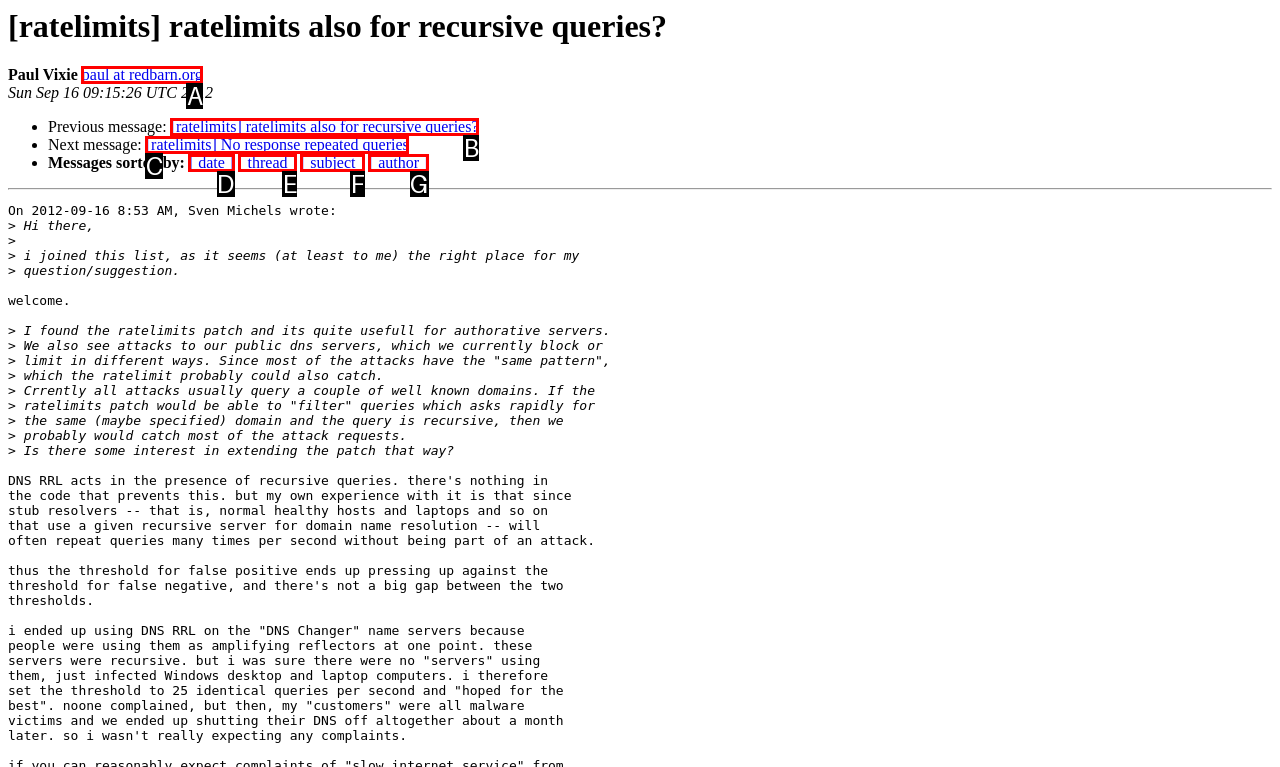Based on the description: [ratelimits] No response repeated queries, identify the matching HTML element. Reply with the letter of the correct option directly.

C